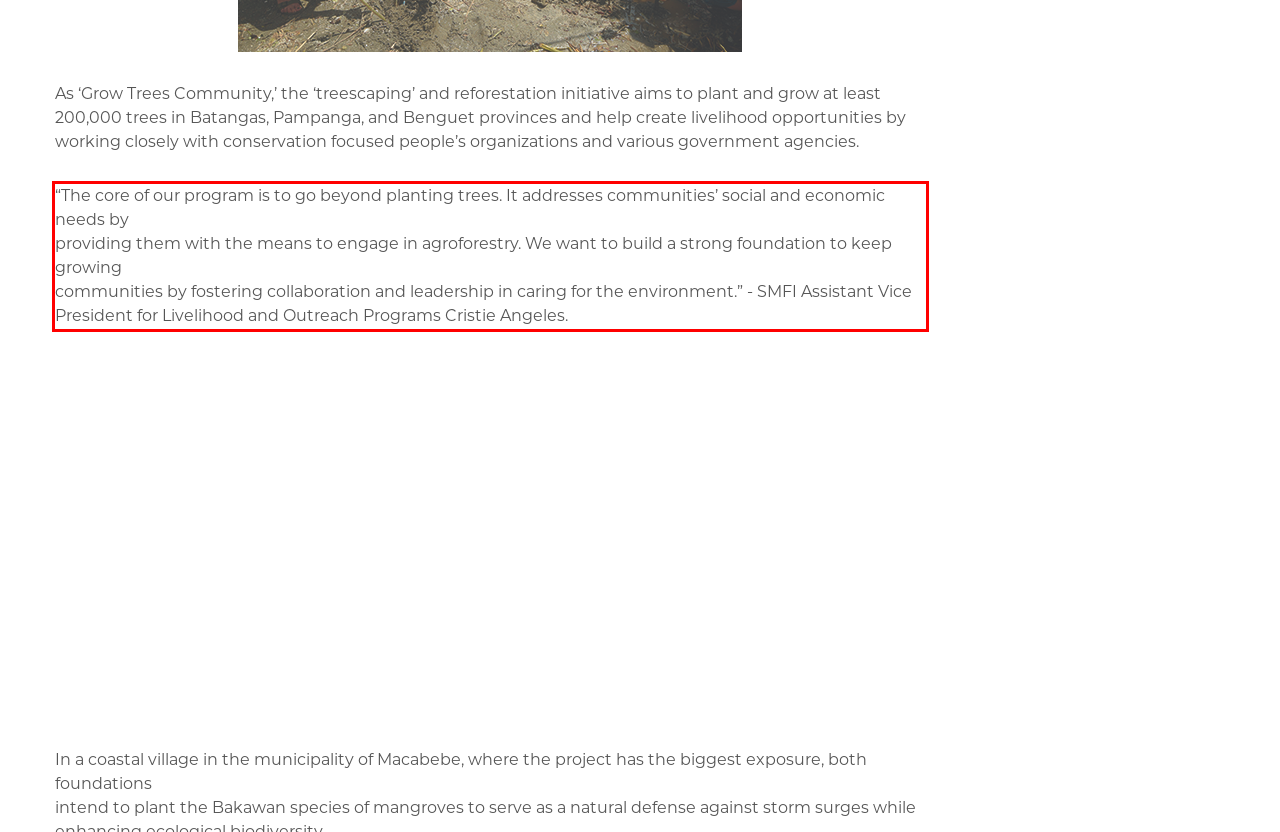Analyze the screenshot of a webpage where a red rectangle is bounding a UI element. Extract and generate the text content within this red bounding box.

“The core of our program is to go beyond planting trees. It addresses communities’ social and economic needs by providing them with the means to engage in agroforestry. We want to build a strong foundation to keep growing communities by fostering collaboration and leadership in caring for the environment.” - SMFI Assistant Vice President for Livelihood and Outreach Programs Cristie Angeles.